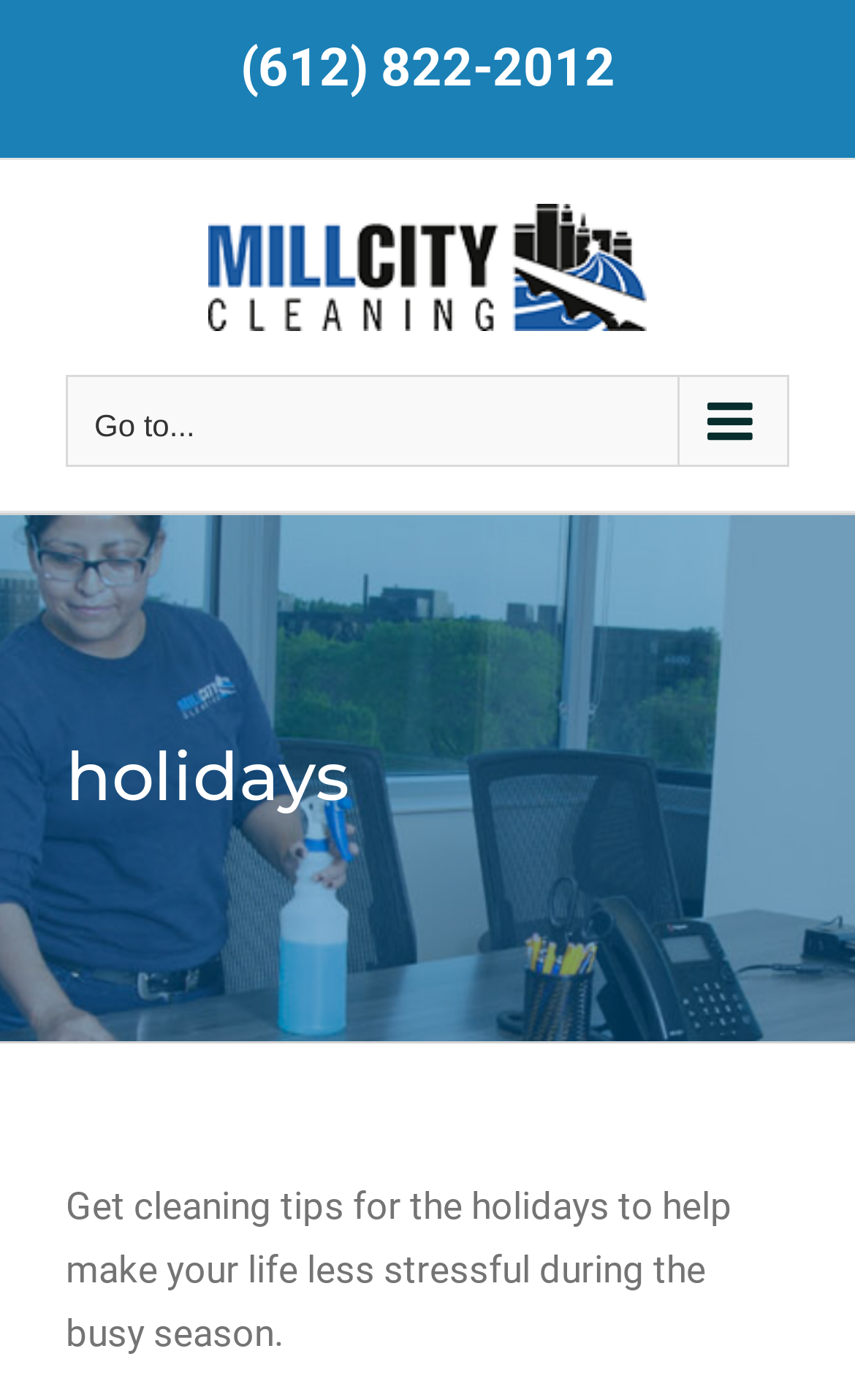Explain the webpage in detail.

The webpage is about Mill City Cleaning, with a focus on the holiday season. At the top left, there is a logo of Mill City Cleaning, accompanied by a phone number, (612) 822-2012, to the right of the logo. Below the logo, there is a main menu navigation bar for mobile devices. 

The main content of the webpage is headed by a title "holidays" in a prominent font. Below the title, there is a paragraph that provides cleaning tips for the holidays, aiming to reduce stress during the busy season.